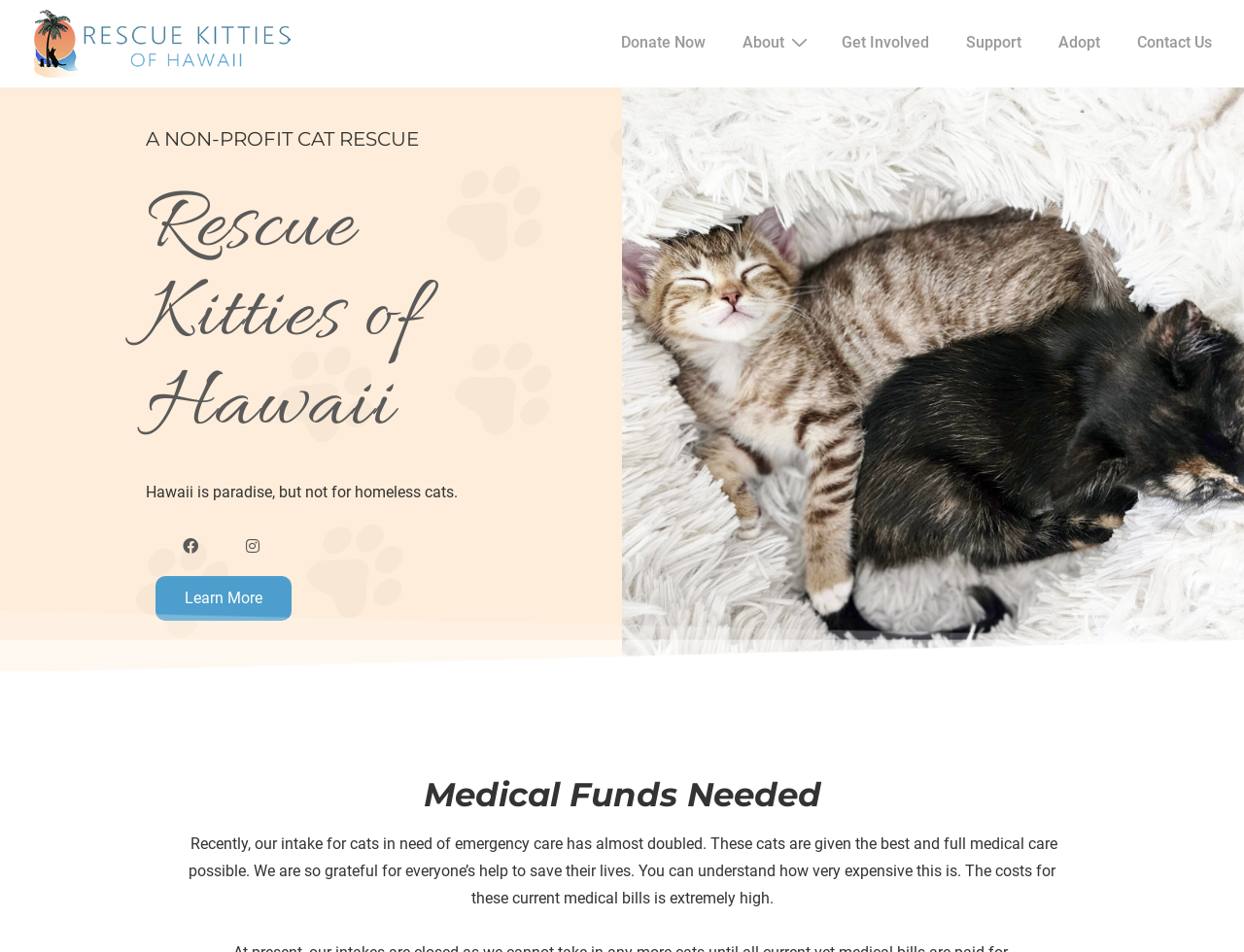Answer the question below using just one word or a short phrase: 
How many social media links are there?

2